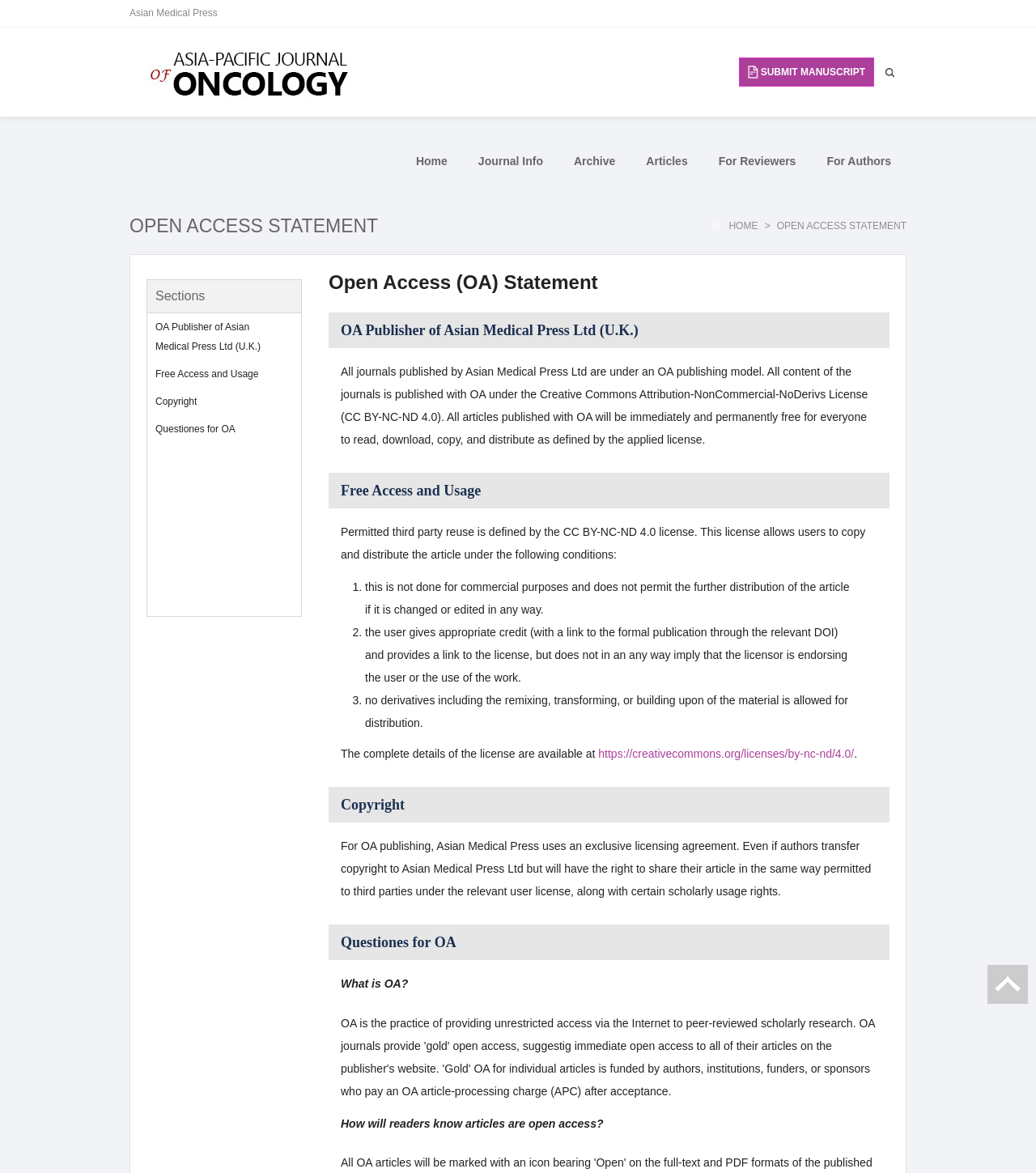Respond with a single word or phrase:
What is the name of the journal?

Asia-Pacific Journal of Oncology